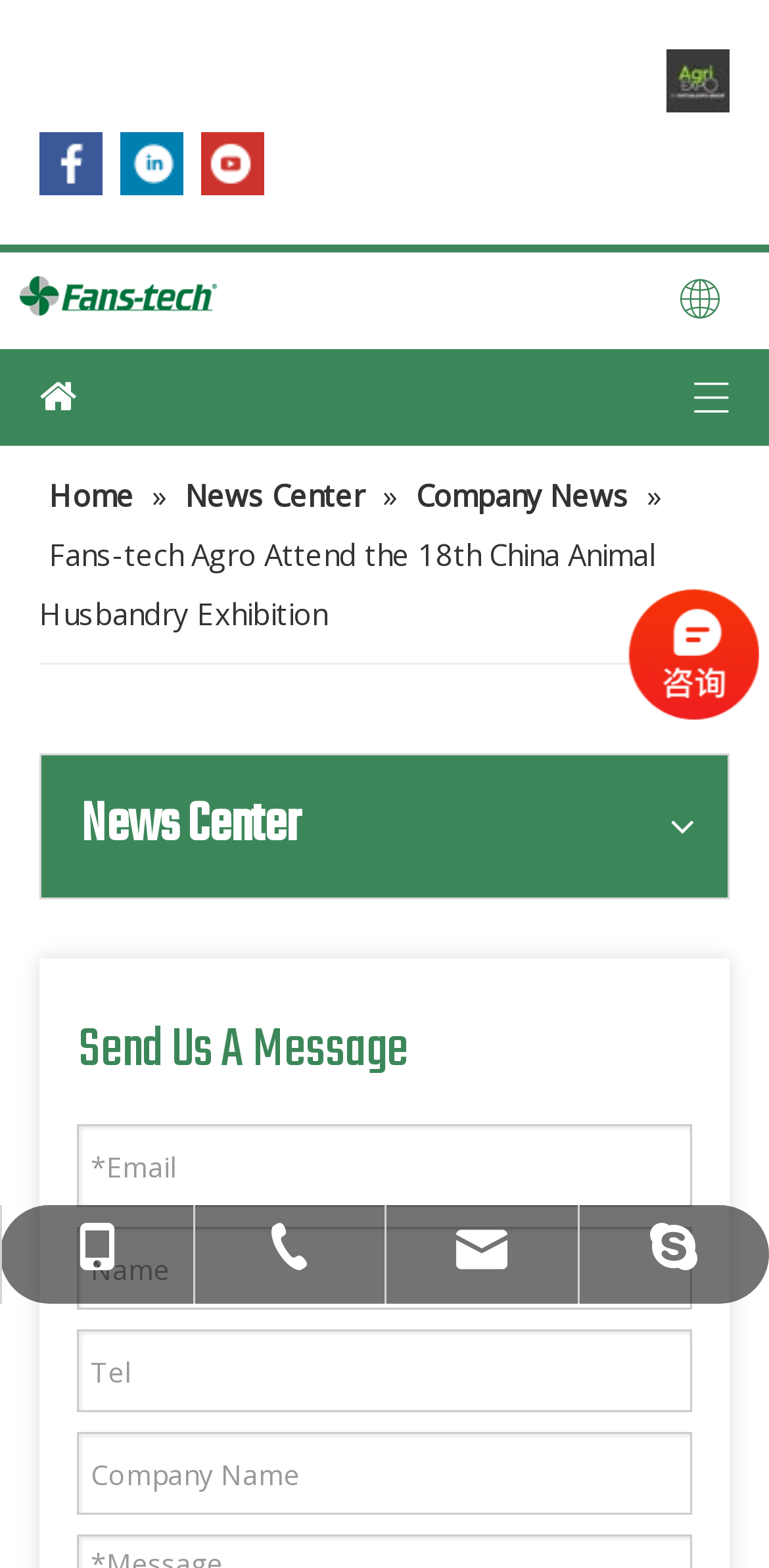Show me the bounding box coordinates of the clickable region to achieve the task as per the instruction: "Follow on Facebook".

None